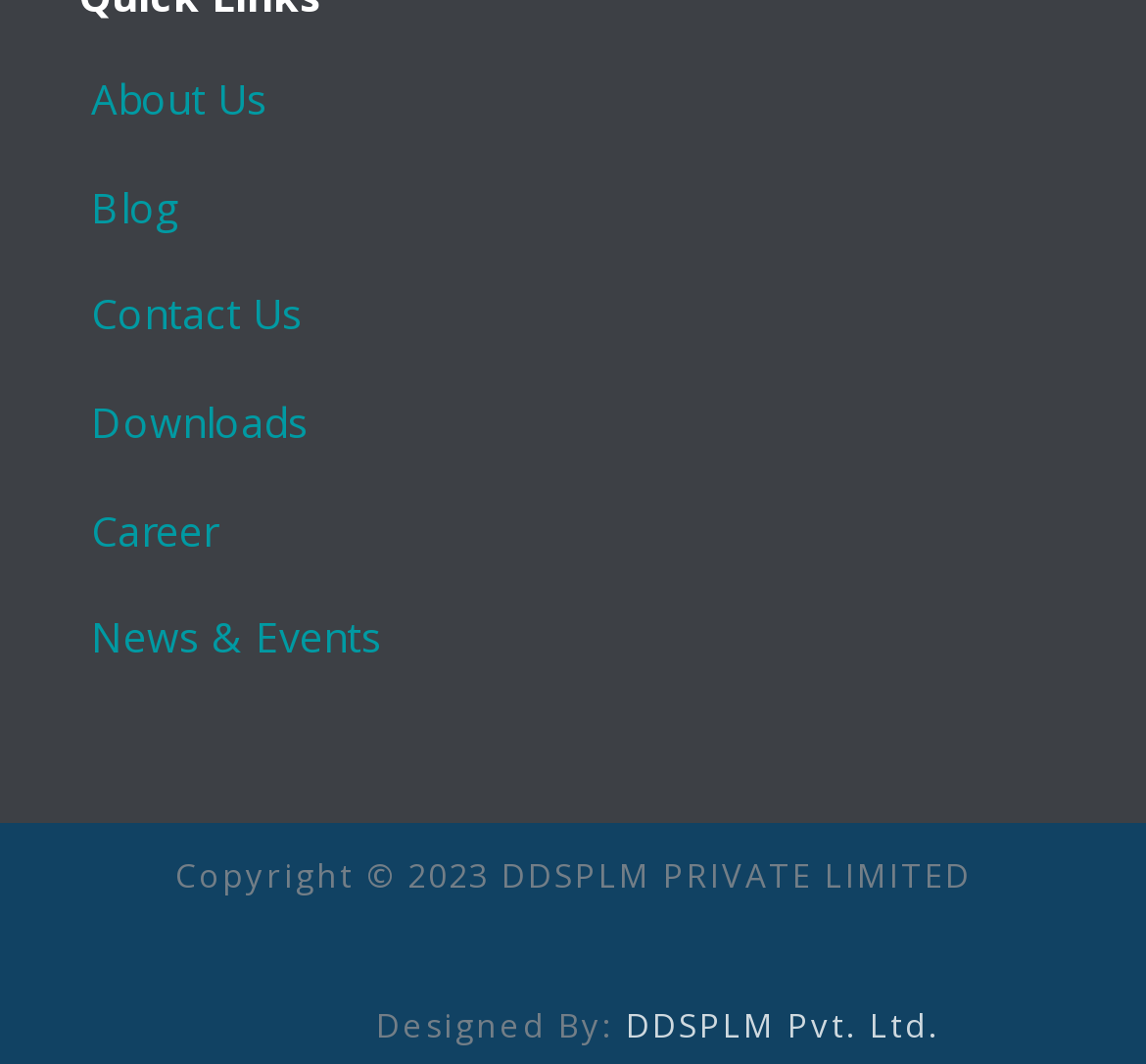Answer in one word or a short phrase: 
What is the likely purpose of the 'Contact Us' link?

To provide contact information